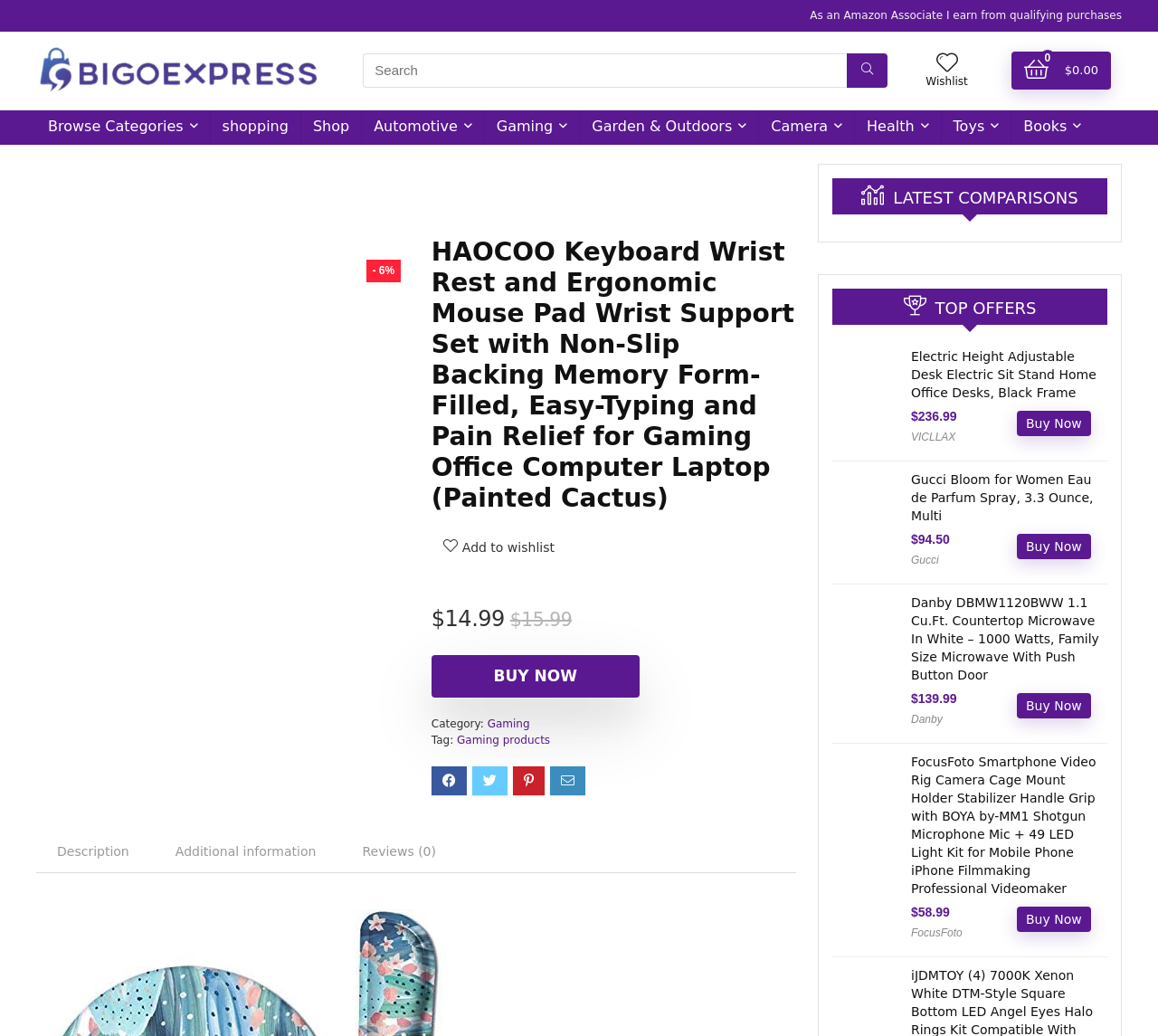Please answer the following question using a single word or phrase: 
What is the function of the button with the text 'BUY NOW'?

To buy the product